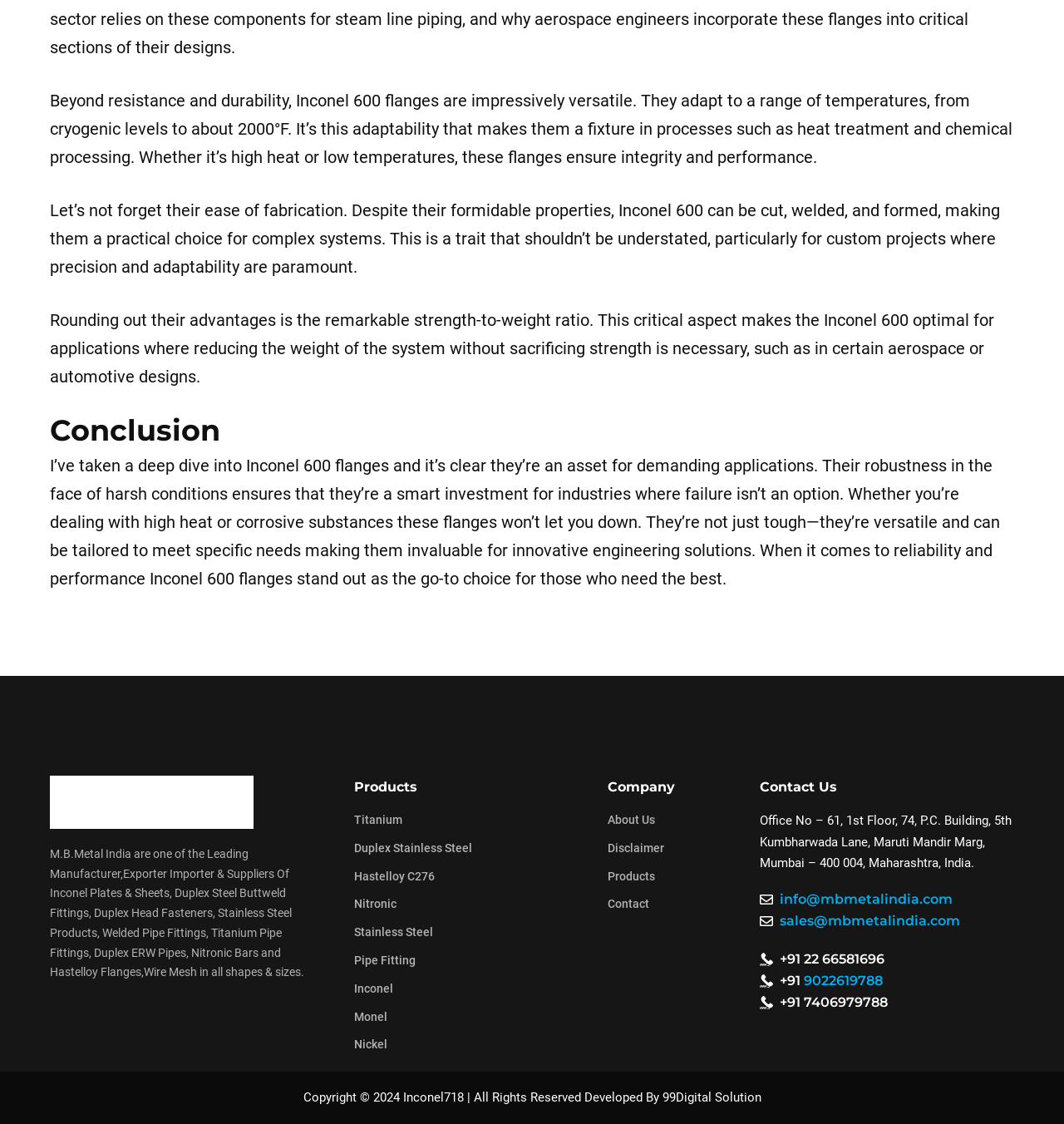Given the following UI element description: "9022619788", find the bounding box coordinates in the webpage screenshot.

[0.755, 0.865, 0.83, 0.879]